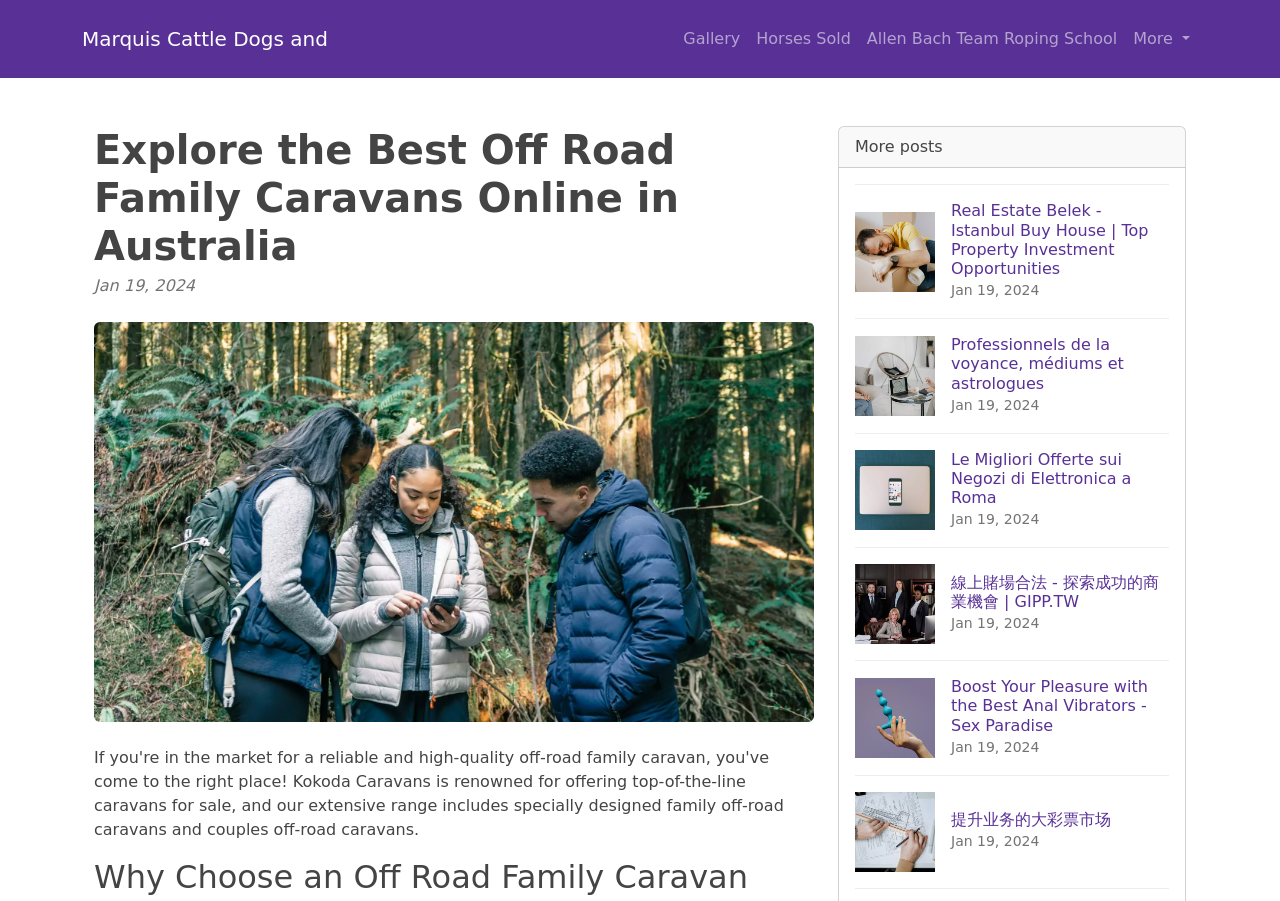Identify the bounding box coordinates of the element that should be clicked to fulfill this task: "Explore the 'More' button". The coordinates should be provided as four float numbers between 0 and 1, i.e., [left, top, right, bottom].

[0.879, 0.021, 0.936, 0.066]